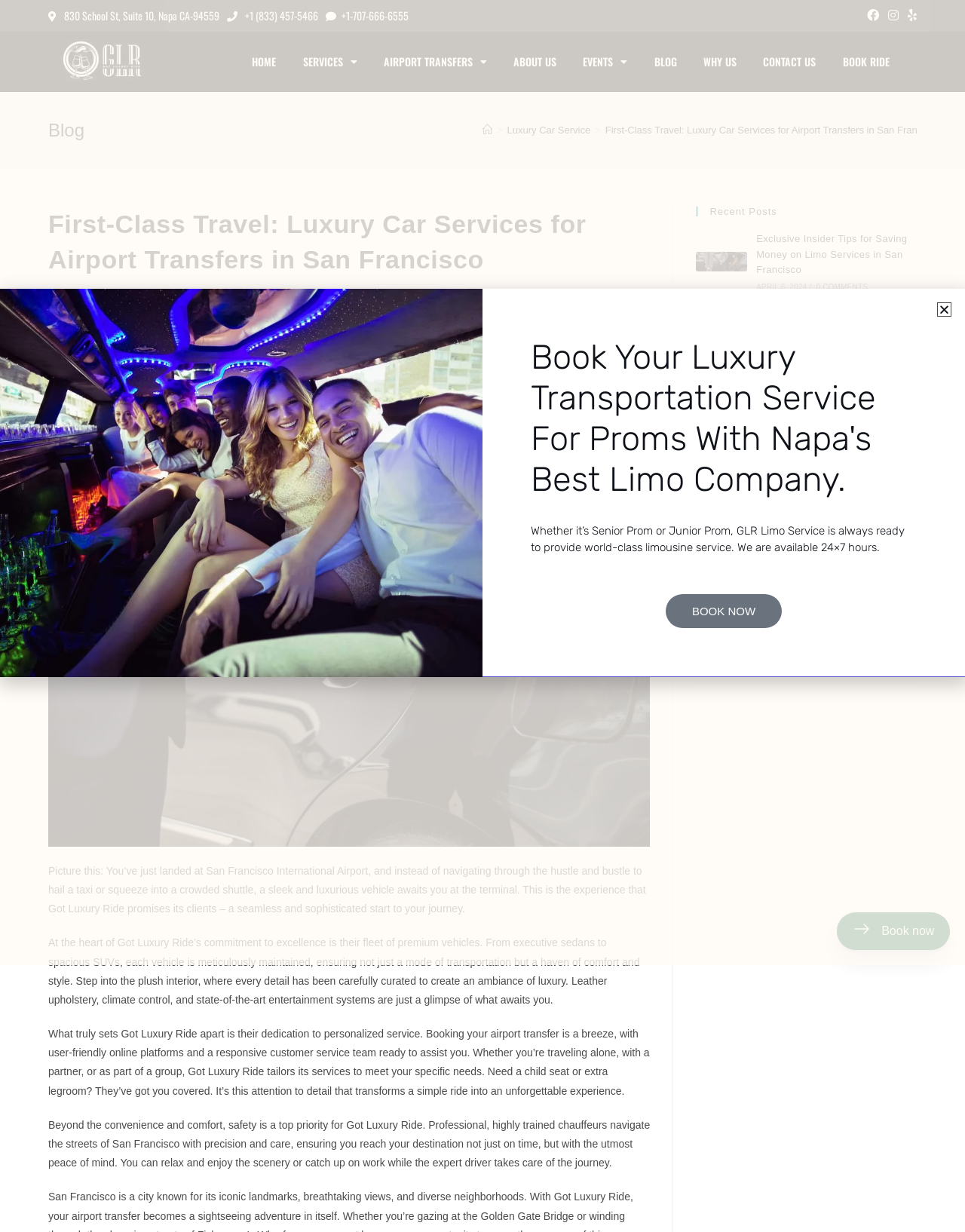Answer the question below using just one word or a short phrase: 
What is the focus of Got Luxury Ride's commitment to excellence?

Their fleet of premium vehicles